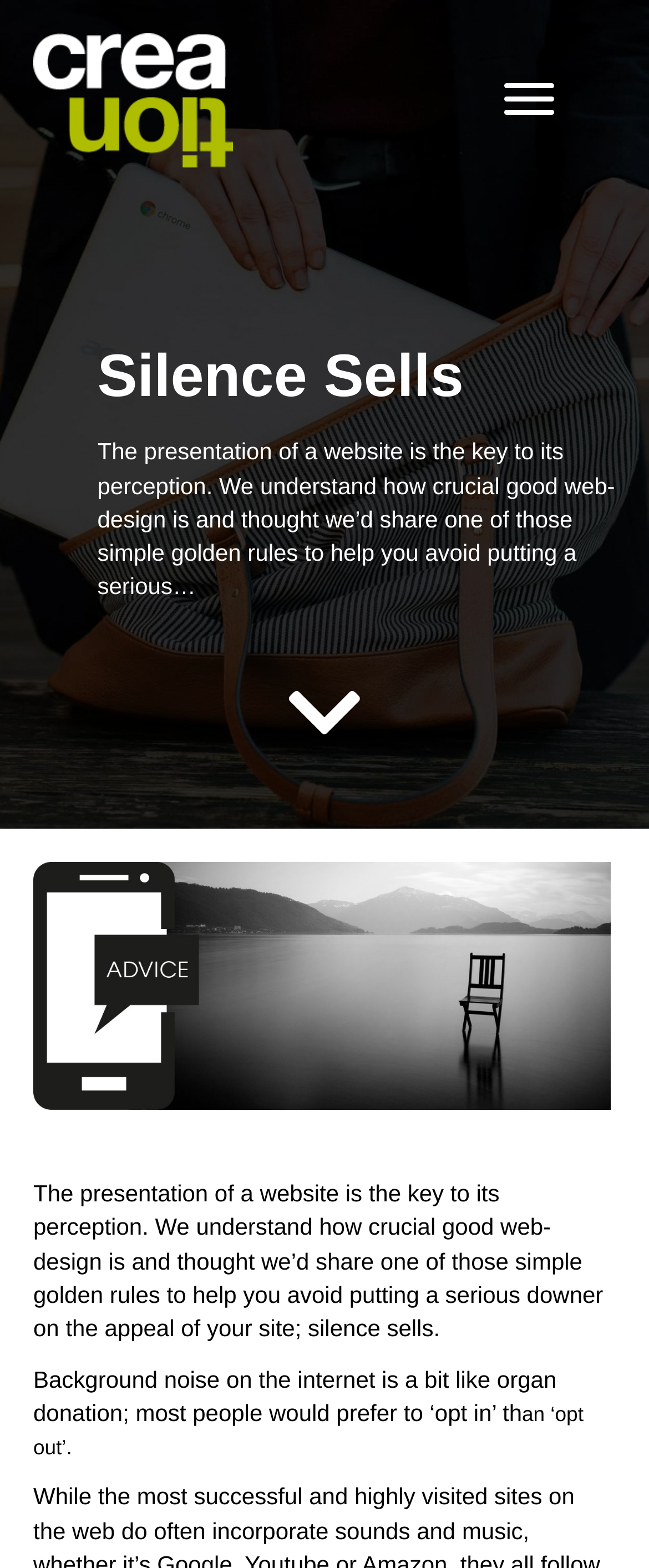Observe the image and answer the following question in detail: What is the main topic of the webpage?

The webpage is focused on web design, as indicated by the heading 'Silence Sells' and the text that follows, which discusses the importance of good web design and shares a golden rule to avoid putting a serious downer on the appeal of a website.